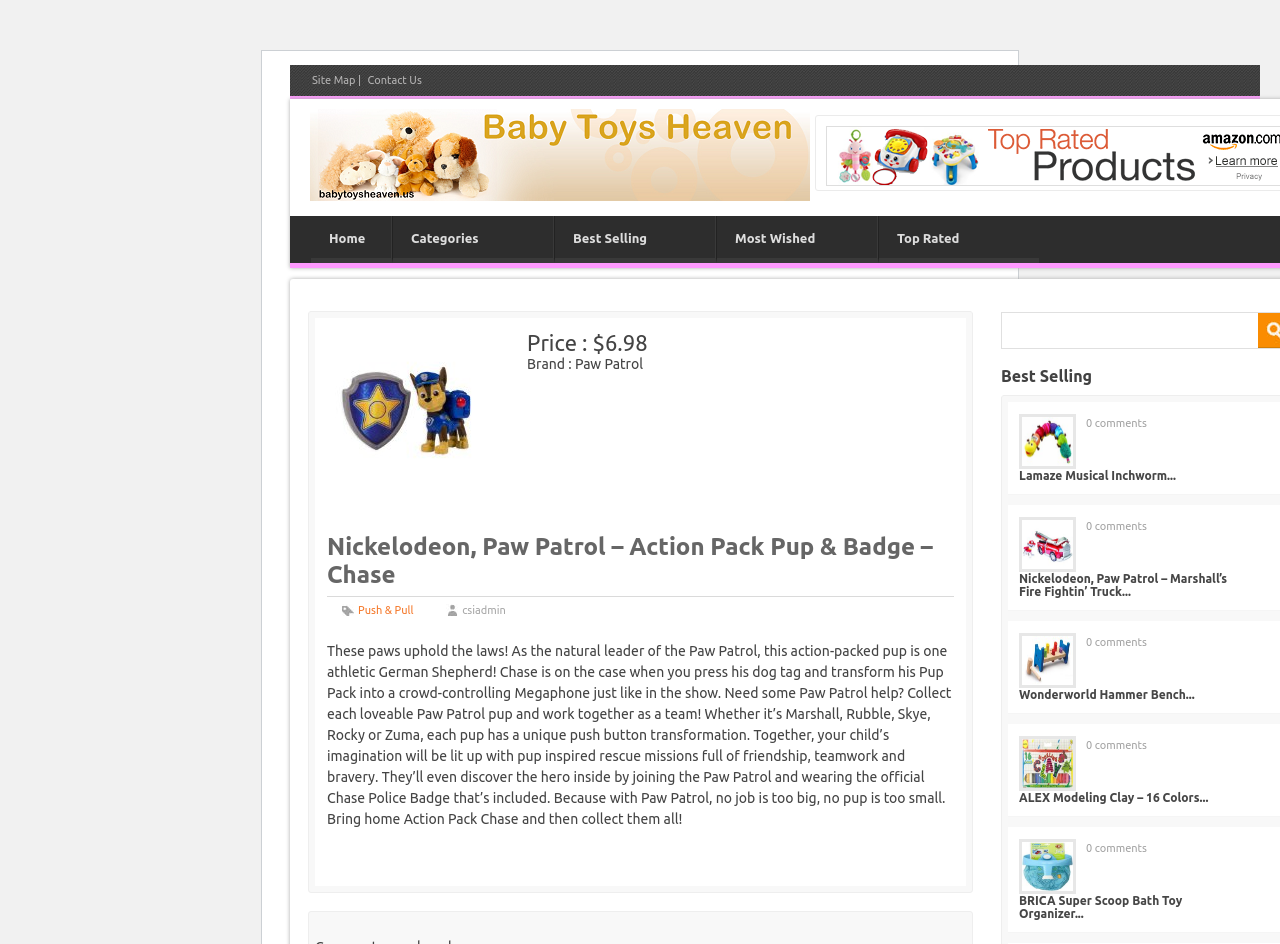Determine the bounding box coordinates of the clickable element to achieve the following action: 'Visit the 'Lamaze Musical Inchworm...' product page'. Provide the coordinates as four float values between 0 and 1, formatted as [left, top, right, bottom].

[0.796, 0.497, 0.959, 0.511]